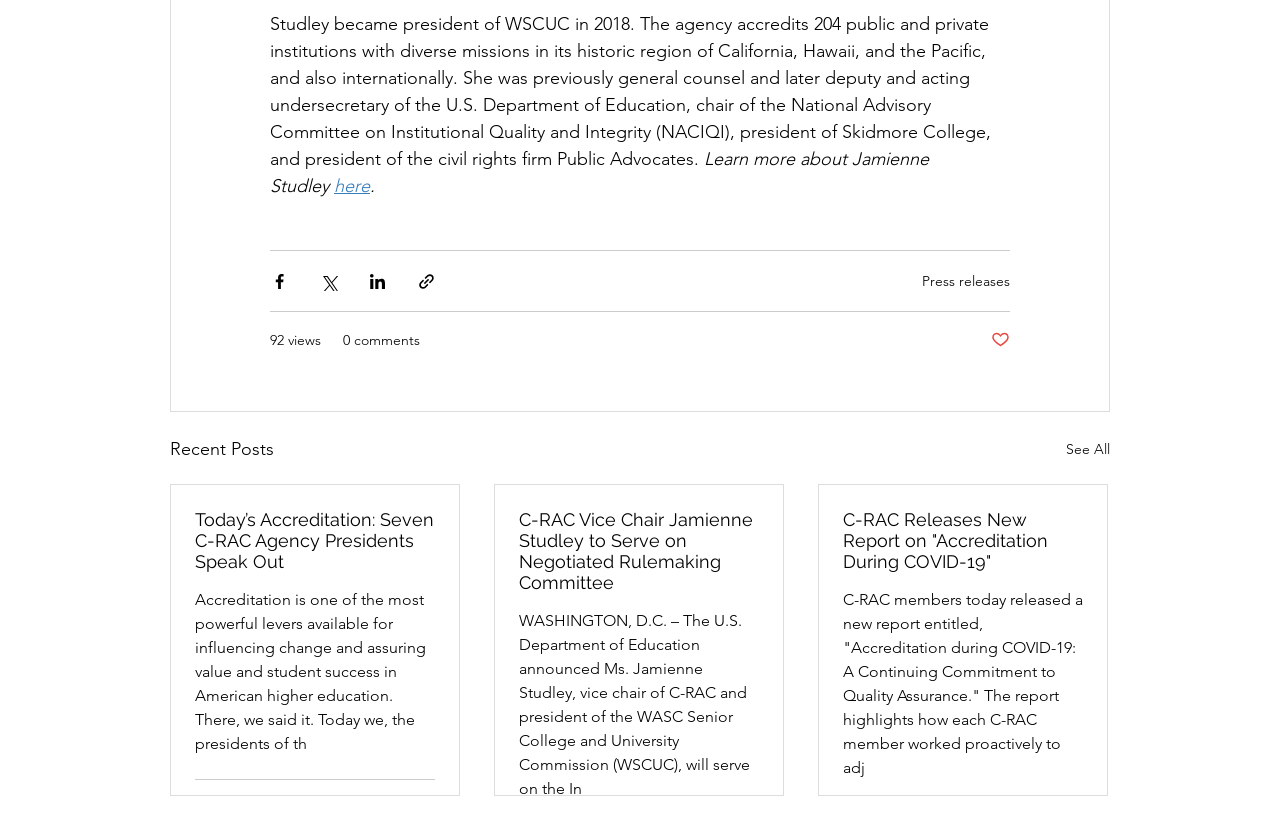Please find the bounding box coordinates of the element that you should click to achieve the following instruction: "Share via Facebook". The coordinates should be presented as four float numbers between 0 and 1: [left, top, right, bottom].

[0.211, 0.329, 0.226, 0.353]